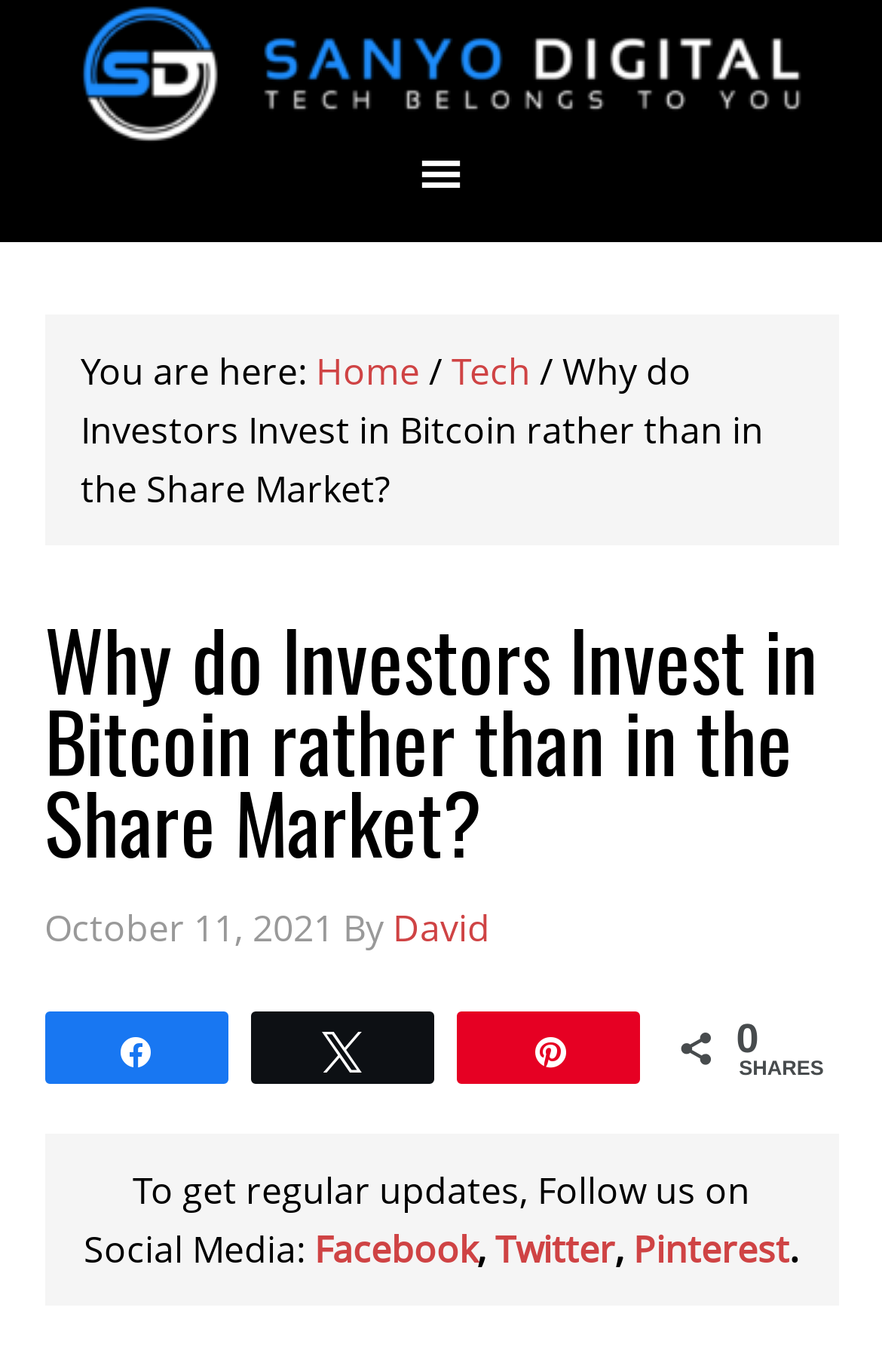Identify the bounding box coordinates for the UI element described as: "Pin". The coordinates should be provided as four floats between 0 and 1: [left, top, right, bottom].

[0.521, 0.739, 0.724, 0.789]